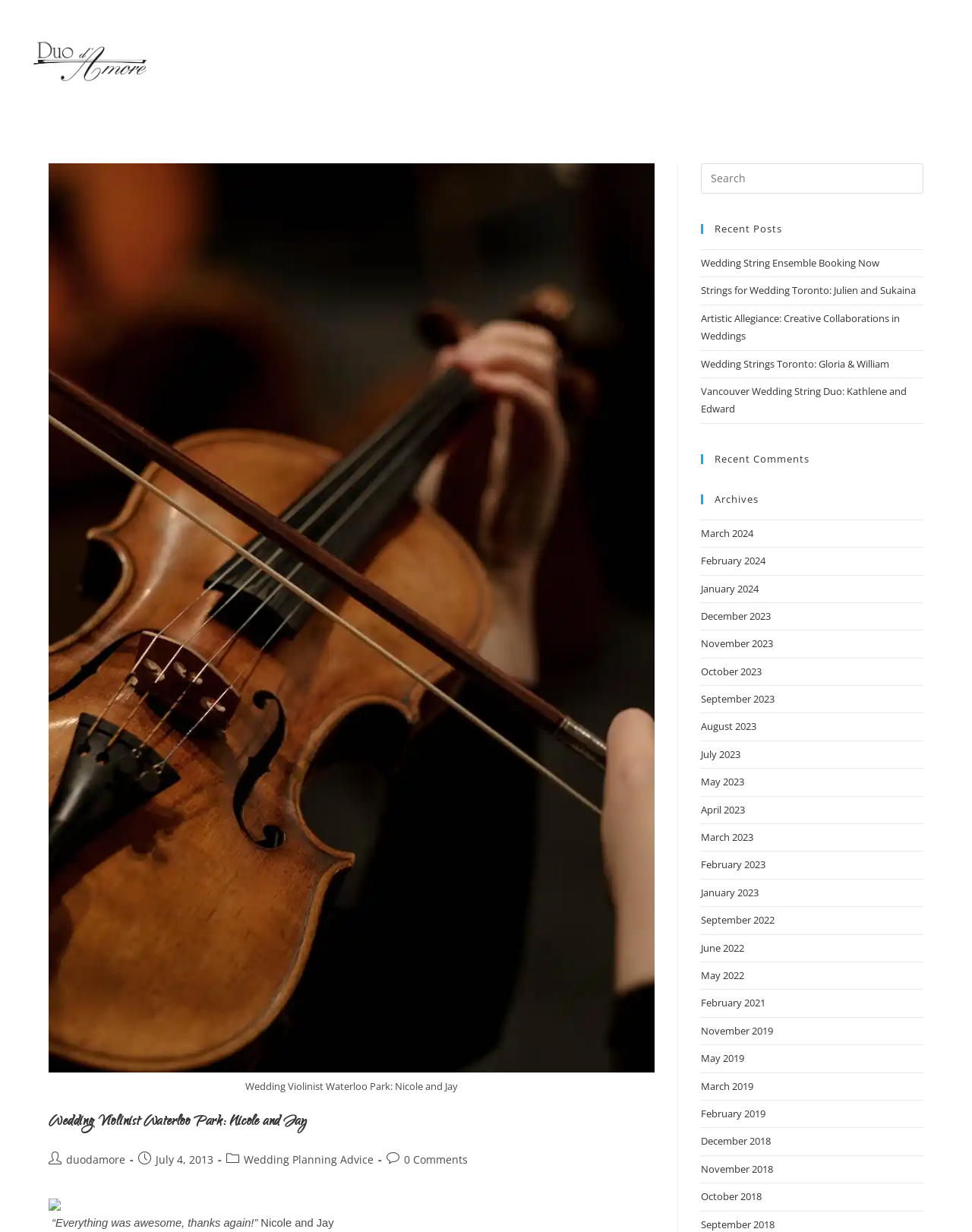What is the category of the article 'Wedding String Ensemble Booking Now'?
Using the visual information from the image, give a one-word or short-phrase answer.

Recent Posts